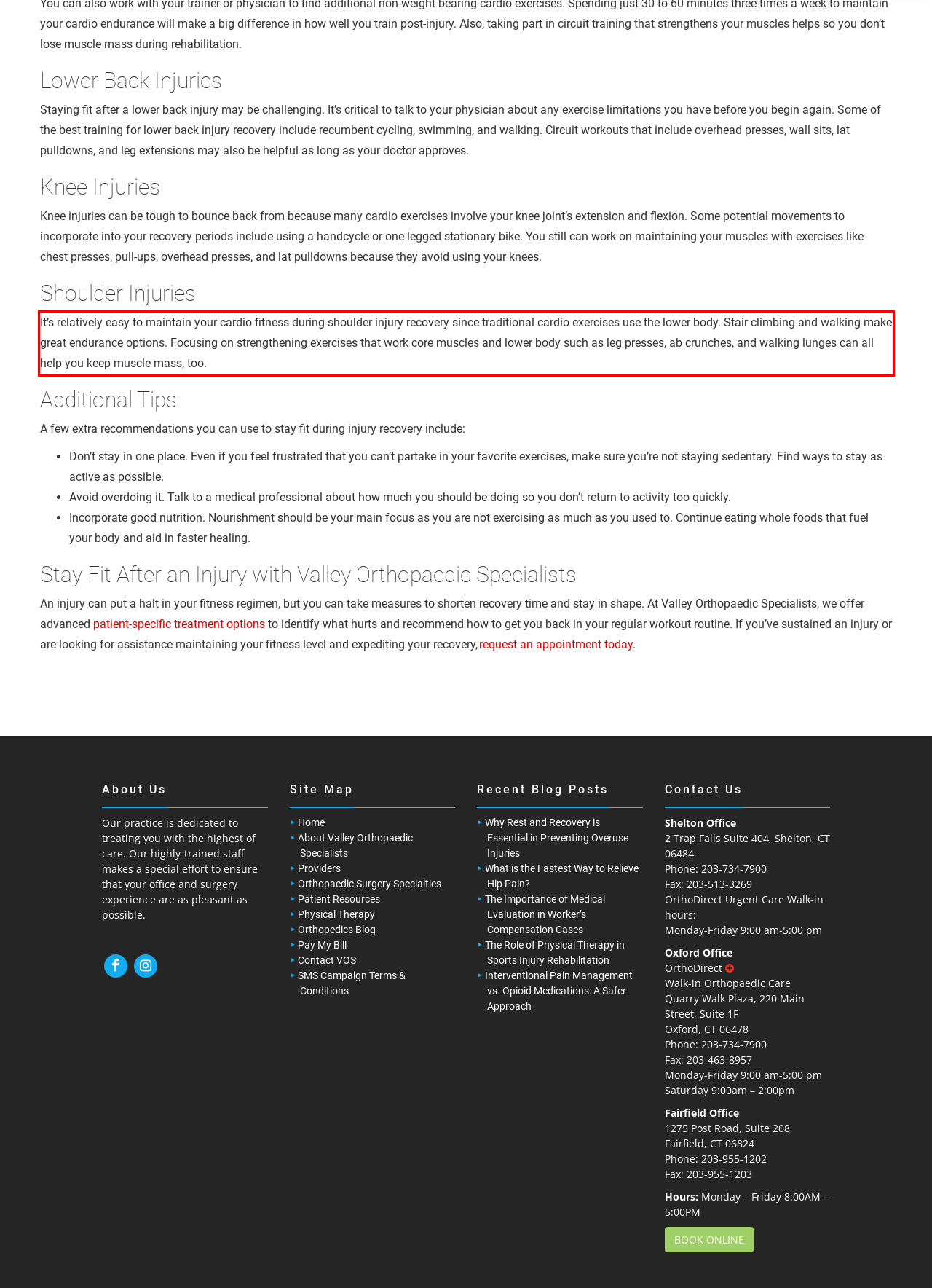Please identify and extract the text from the UI element that is surrounded by a red bounding box in the provided webpage screenshot.

It’s relatively easy to maintain your cardio fitness during shoulder injury recovery since traditional cardio exercises use the lower body. Stair climbing and walking make great endurance options. Focusing on strengthening exercises that work core muscles and lower body such as leg presses, ab crunches, and walking lunges can all help you keep muscle mass, too.